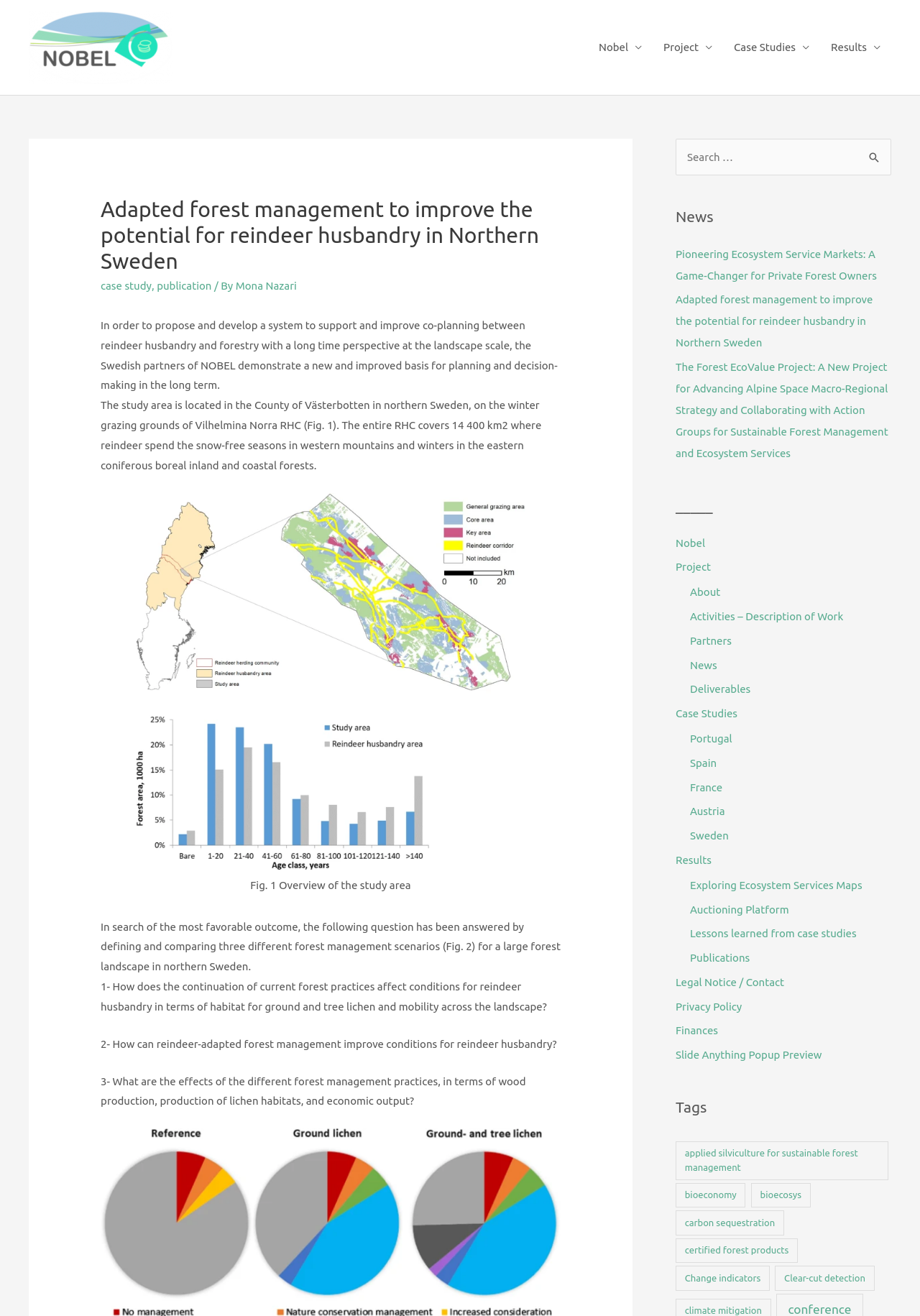How many forest management scenarios are compared in the study?
From the image, respond with a single word or phrase.

Three